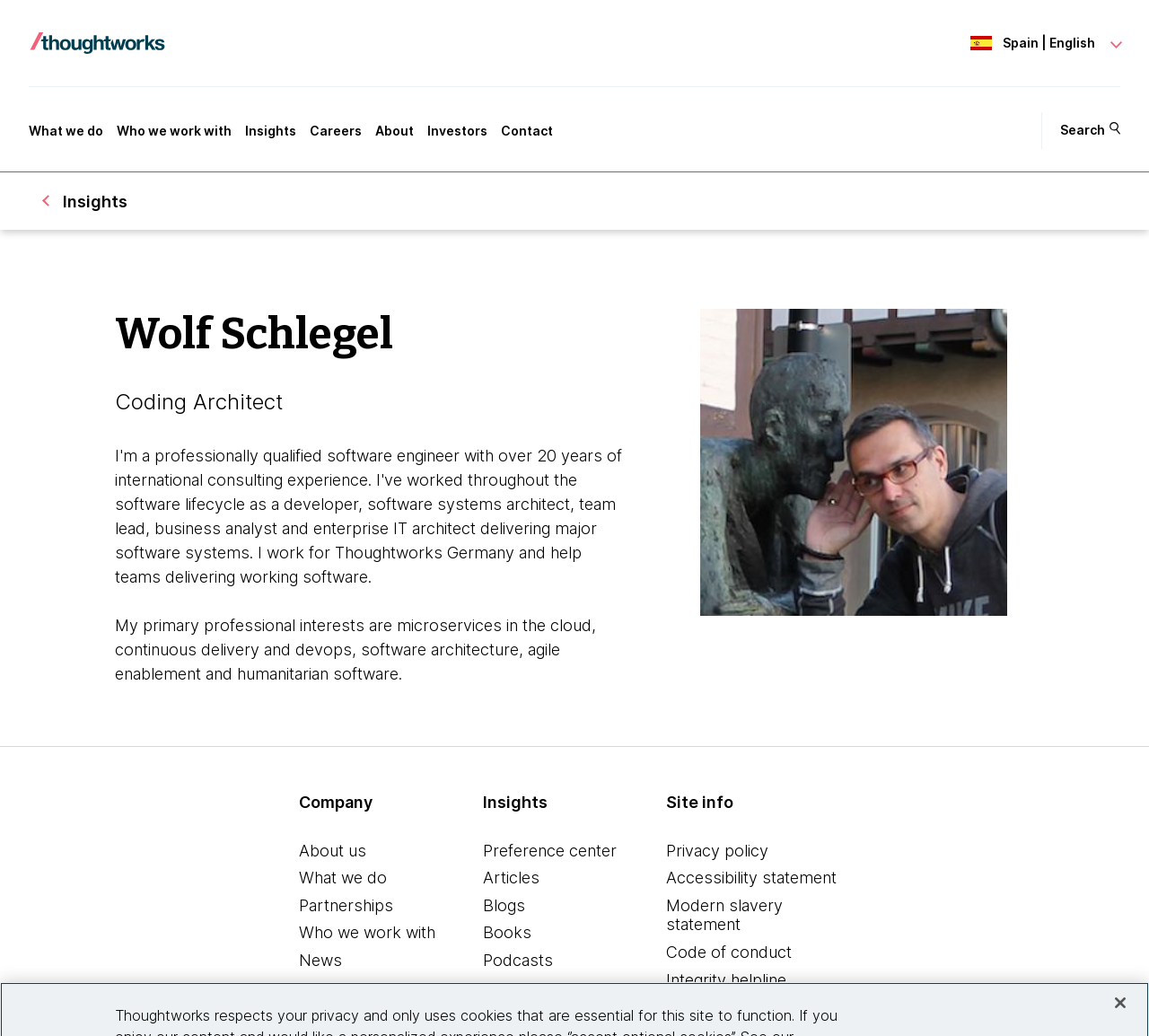Identify the bounding box coordinates necessary to click and complete the given instruction: "Click on the Thoughtworks link".

[0.025, 0.0, 0.145, 0.083]